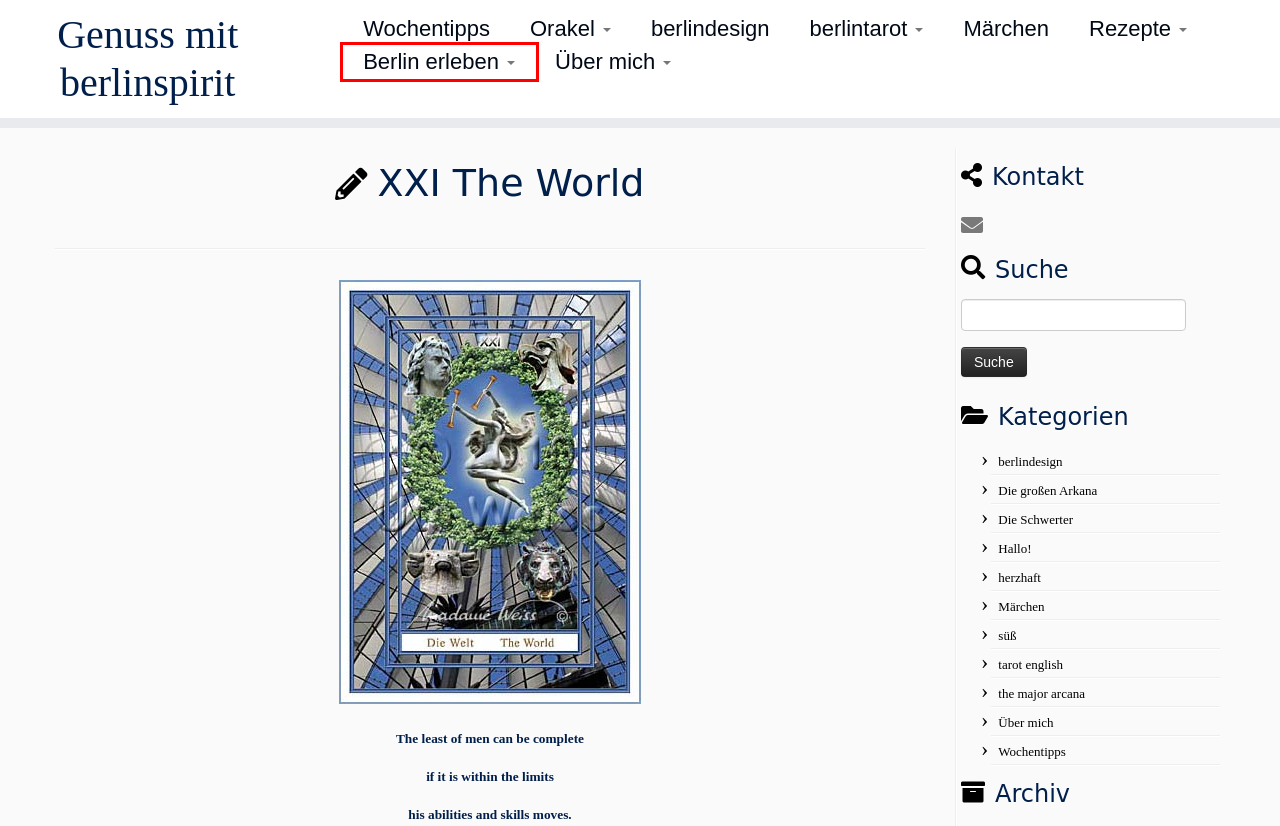A screenshot of a webpage is given, marked with a red bounding box around a UI element. Please select the most appropriate webpage description that fits the new page after clicking the highlighted element. Here are the candidates:
A. Märchen – Genuss mit berlinspirit
B. Die Schwerter – Genuss mit berlinspirit
C. Genuss mit berlinspirit
D. Berlin erleben – Genuss mit berlinspirit
E. tarot english – Genuss mit berlinspirit
F. Die großen Arkana – Genuss mit berlinspirit
G. Hallo! – Genuss mit berlinspirit
H. berlindesign – Genuss mit berlinspirit

D